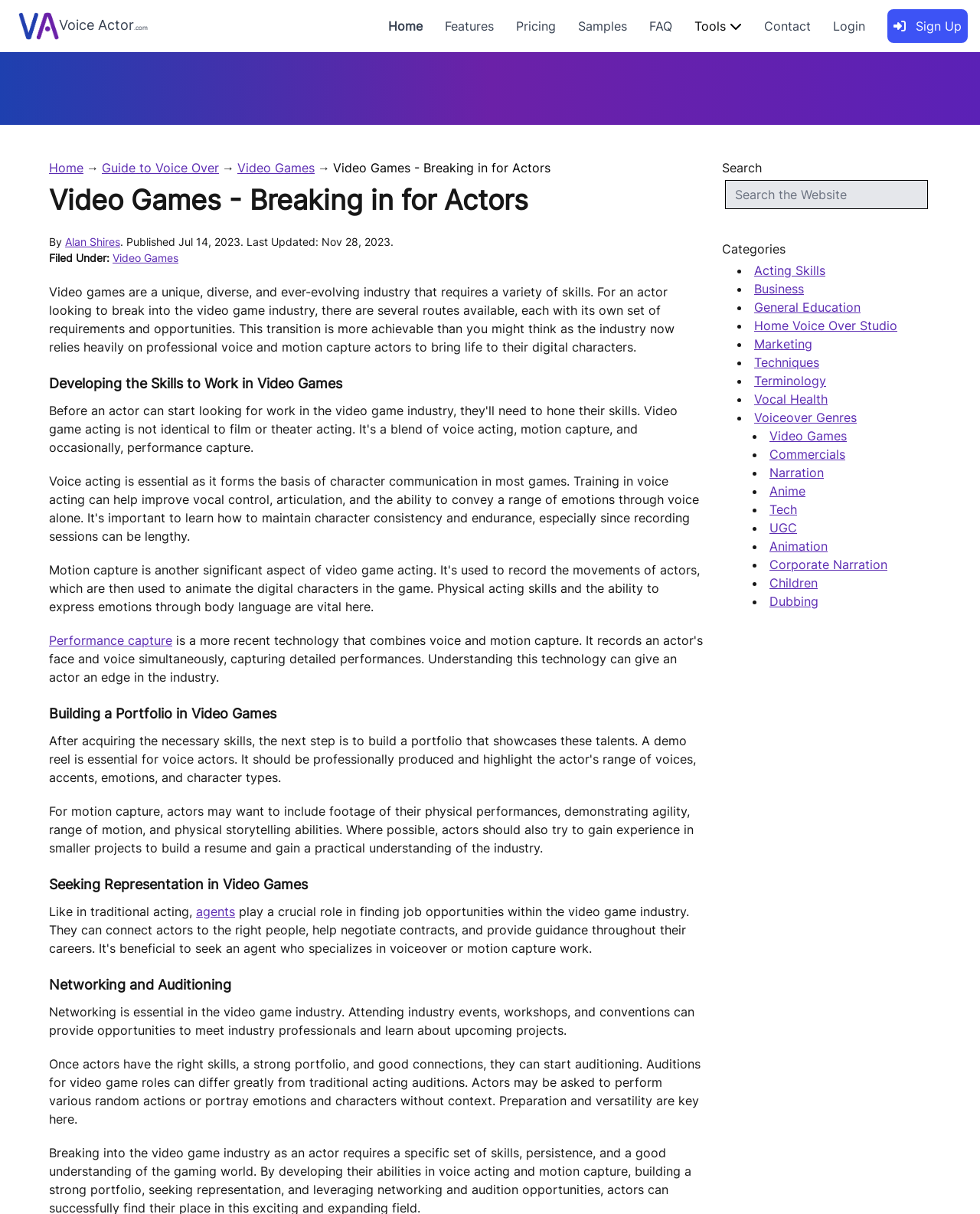Provide a short answer to the following question with just one word or phrase: What is the topic of the current webpage?

Video Games